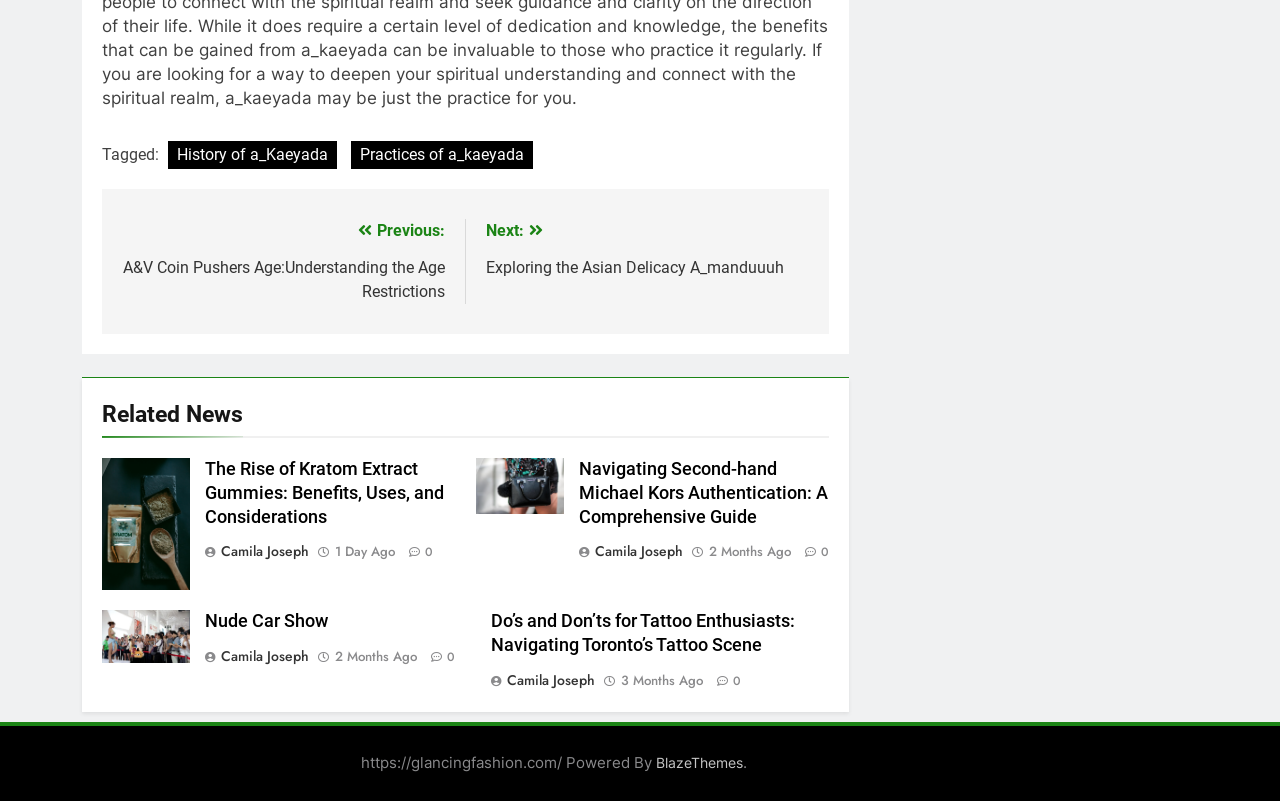Please identify the bounding box coordinates of the element's region that needs to be clicked to fulfill the following instruction: "Click on the 'History of a_Kaeyada' link". The bounding box coordinates should consist of four float numbers between 0 and 1, i.e., [left, top, right, bottom].

[0.131, 0.176, 0.263, 0.211]